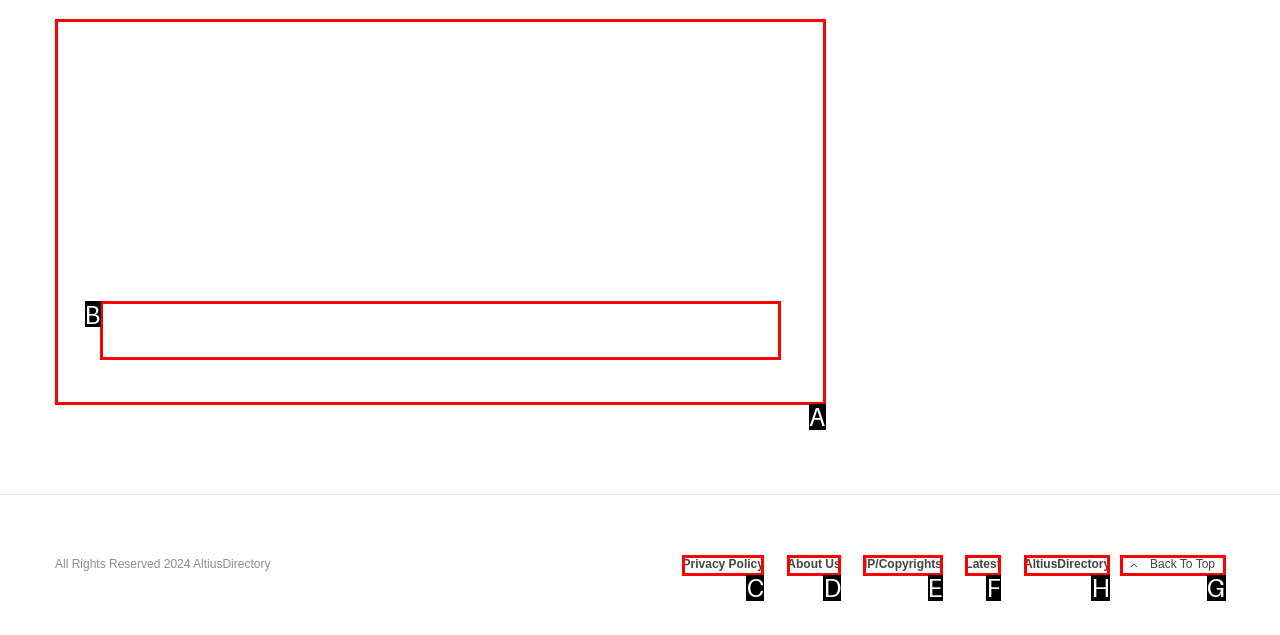Point out the correct UI element to click to carry out this instruction: Learn more about AltiusDirectory
Answer with the letter of the chosen option from the provided choices directly.

H